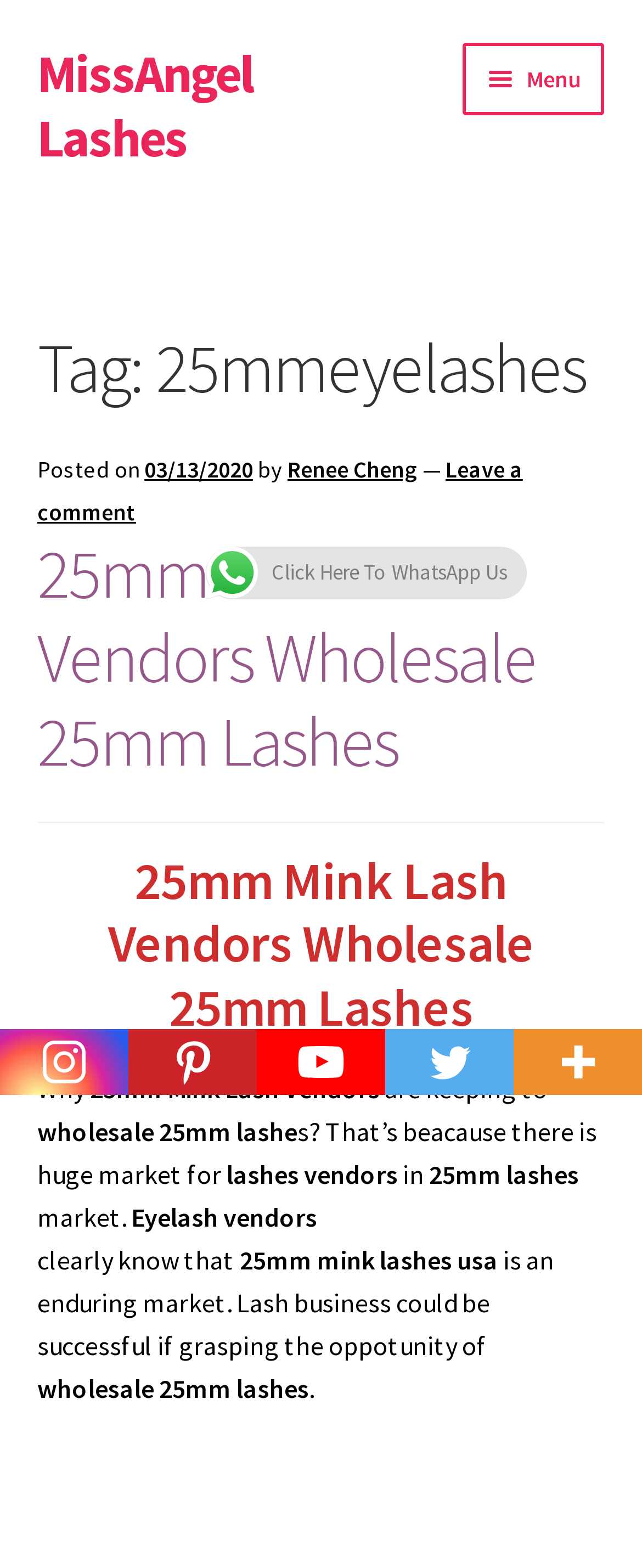What is the purpose of the button 'Menu'?
Provide a short answer using one word or a brief phrase based on the image.

To expand the navigation menu